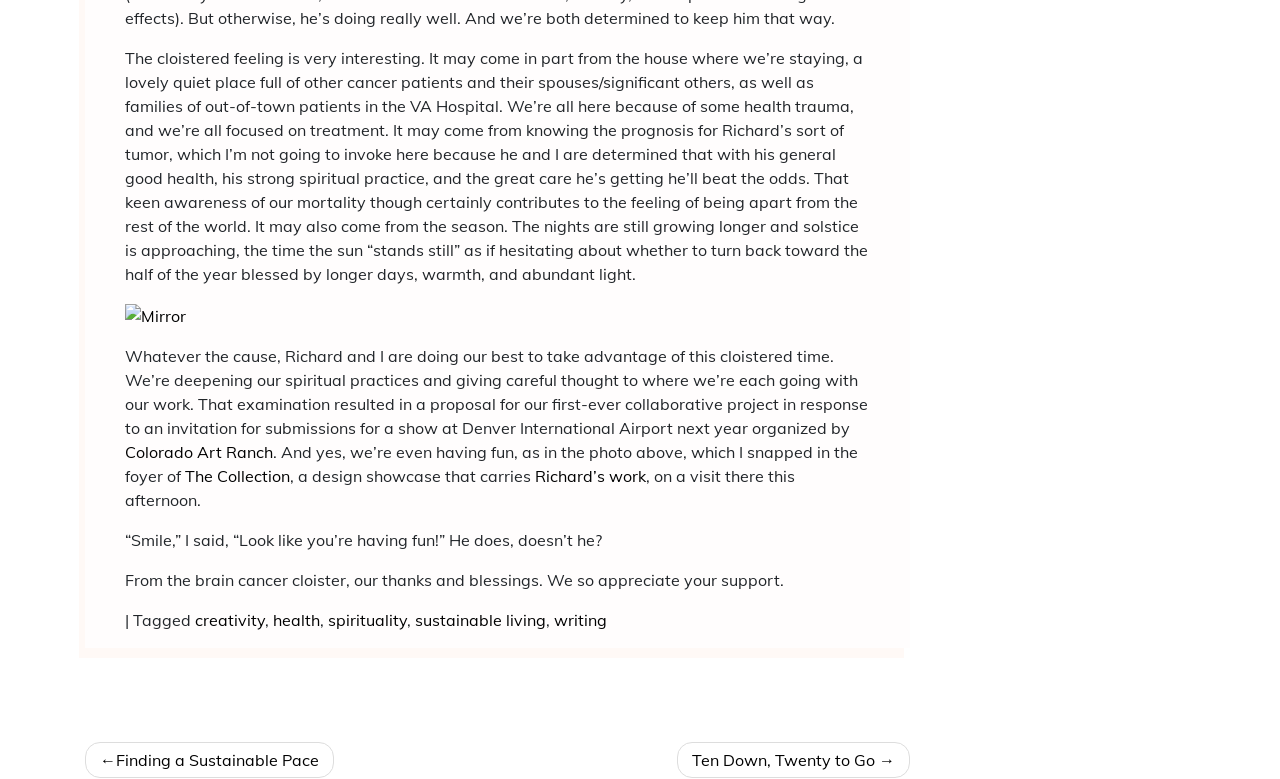Locate the bounding box coordinates of the area to click to fulfill this instruction: "View the next post". The bounding box should be presented as four float numbers between 0 and 1, in the order [left, top, right, bottom].

[0.529, 0.953, 0.711, 0.999]